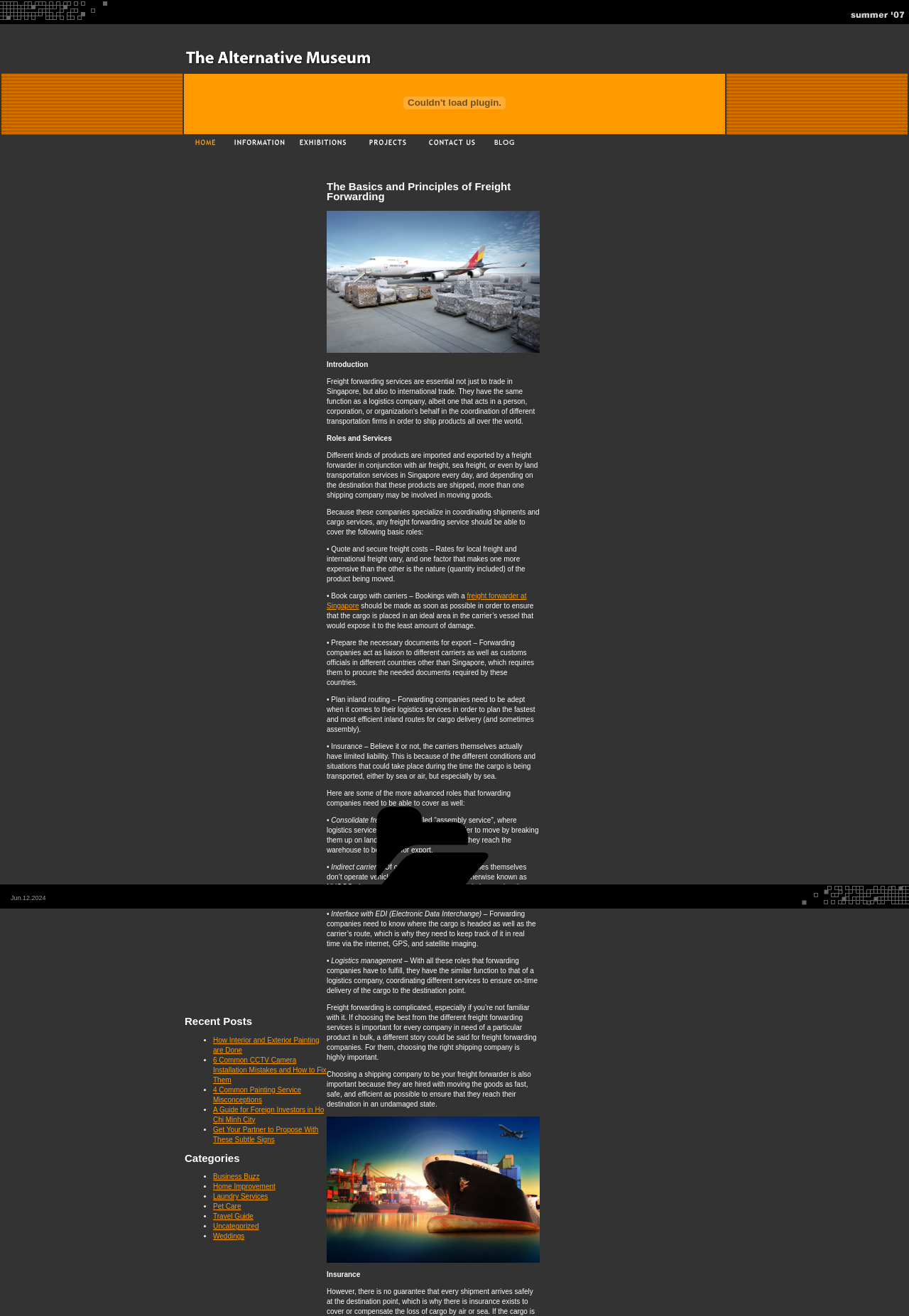Determine the bounding box for the HTML element described here: "alt="CONTACT US" name="nav_contact"". The coordinates should be given as [left, top, right, bottom] with each number being a float between 0 and 1.

[0.461, 0.105, 0.531, 0.114]